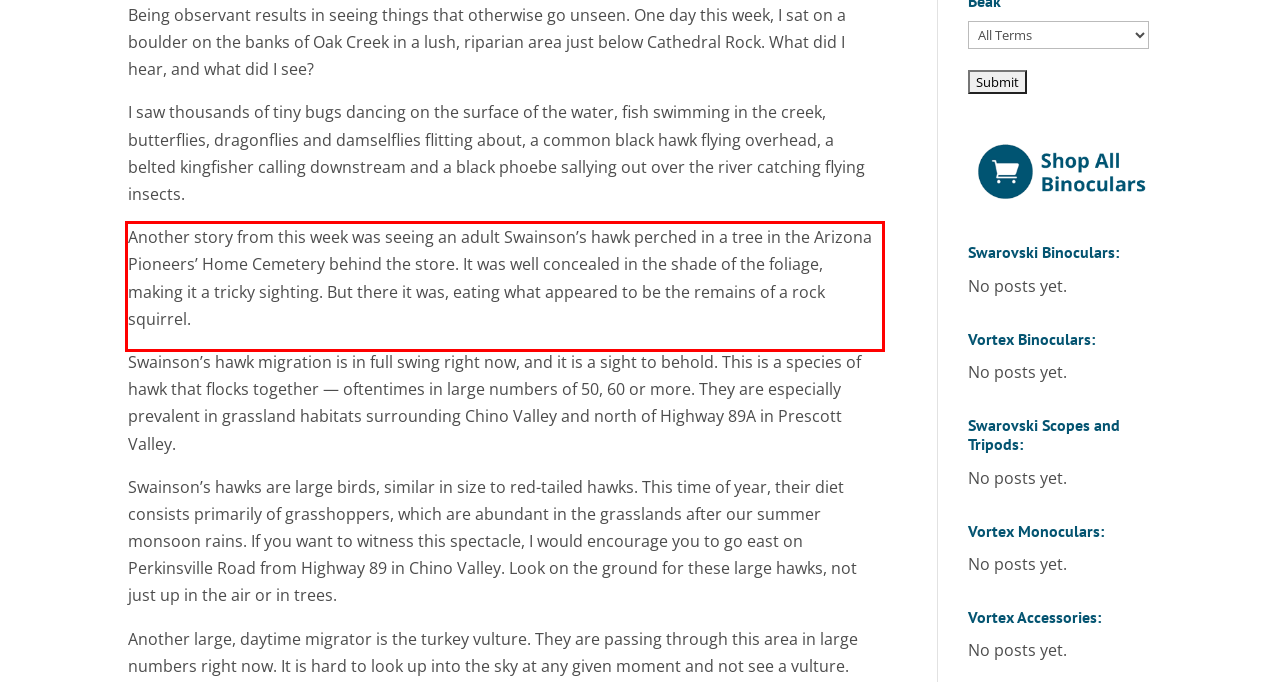You are provided with a screenshot of a webpage that includes a UI element enclosed in a red rectangle. Extract the text content inside this red rectangle.

Another story from this week was seeing an adult Swainson’s hawk perched in a tree in the Arizona Pioneers’ Home Cemetery behind the store. It was well concealed in the shade of the foliage, making it a tricky sighting. But there it was, eating what appeared to be the remains of a rock squirrel.